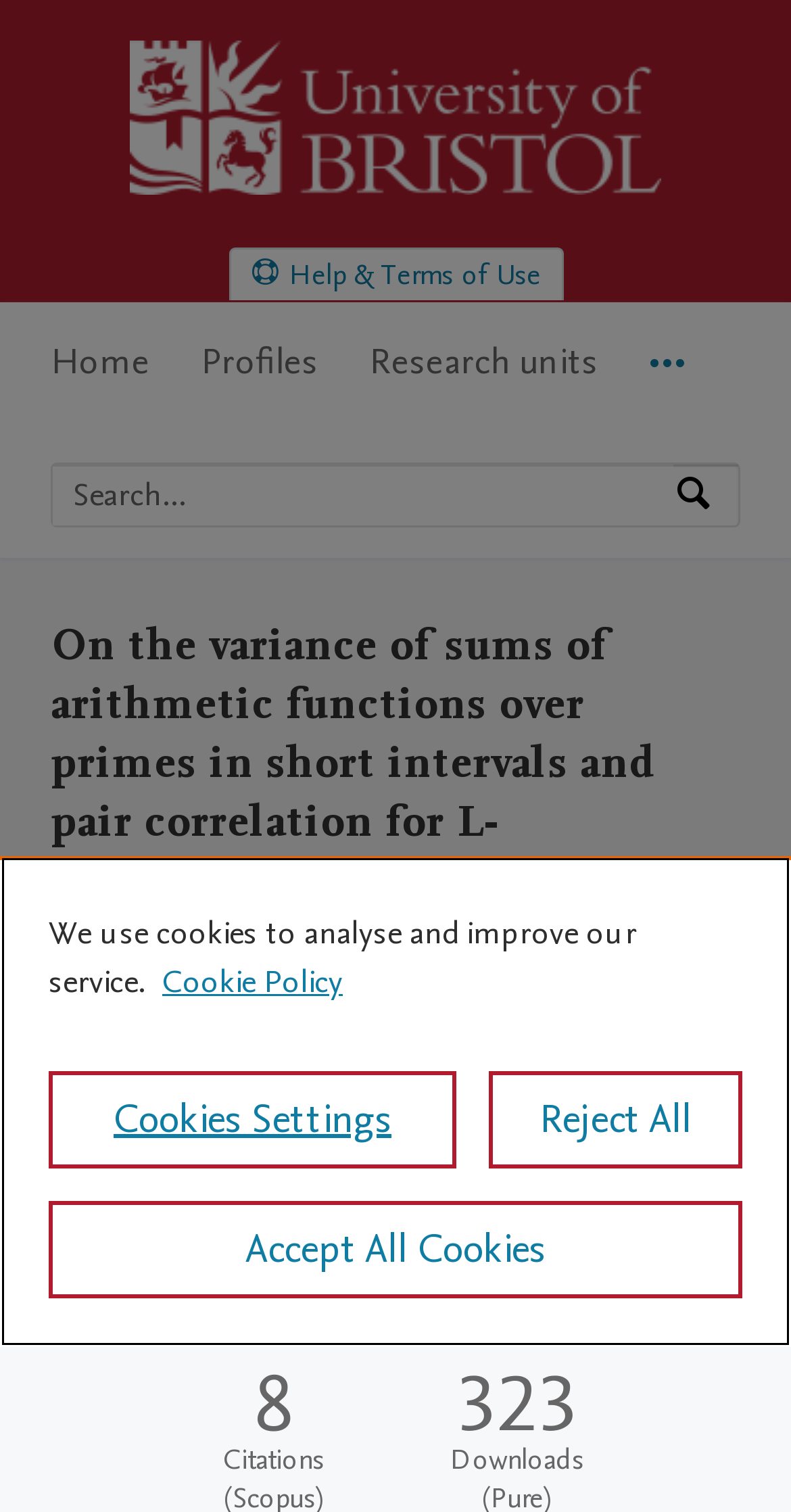Identify the bounding box coordinates for the UI element described as follows: "Cabot Institute for the Environment". Ensure the coordinates are four float numbers between 0 and 1, formatted as [left, top, right, bottom].

[0.064, 0.697, 0.767, 0.751]